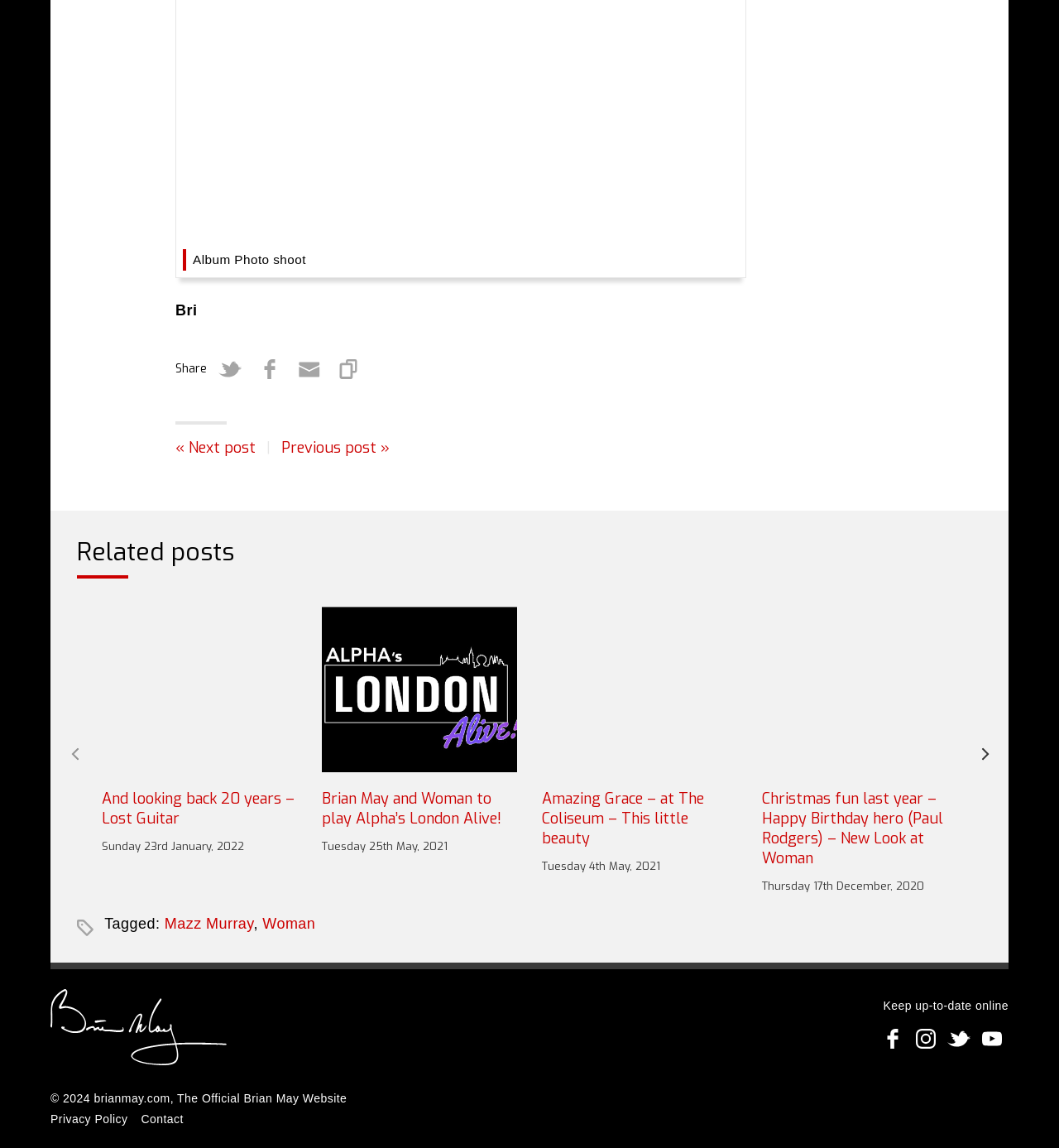Determine the bounding box coordinates for the HTML element mentioned in the following description: "Instagram". The coordinates should be a list of four floats ranging from 0 to 1, represented as [left, top, right, bottom].

[0.859, 0.89, 0.89, 0.919]